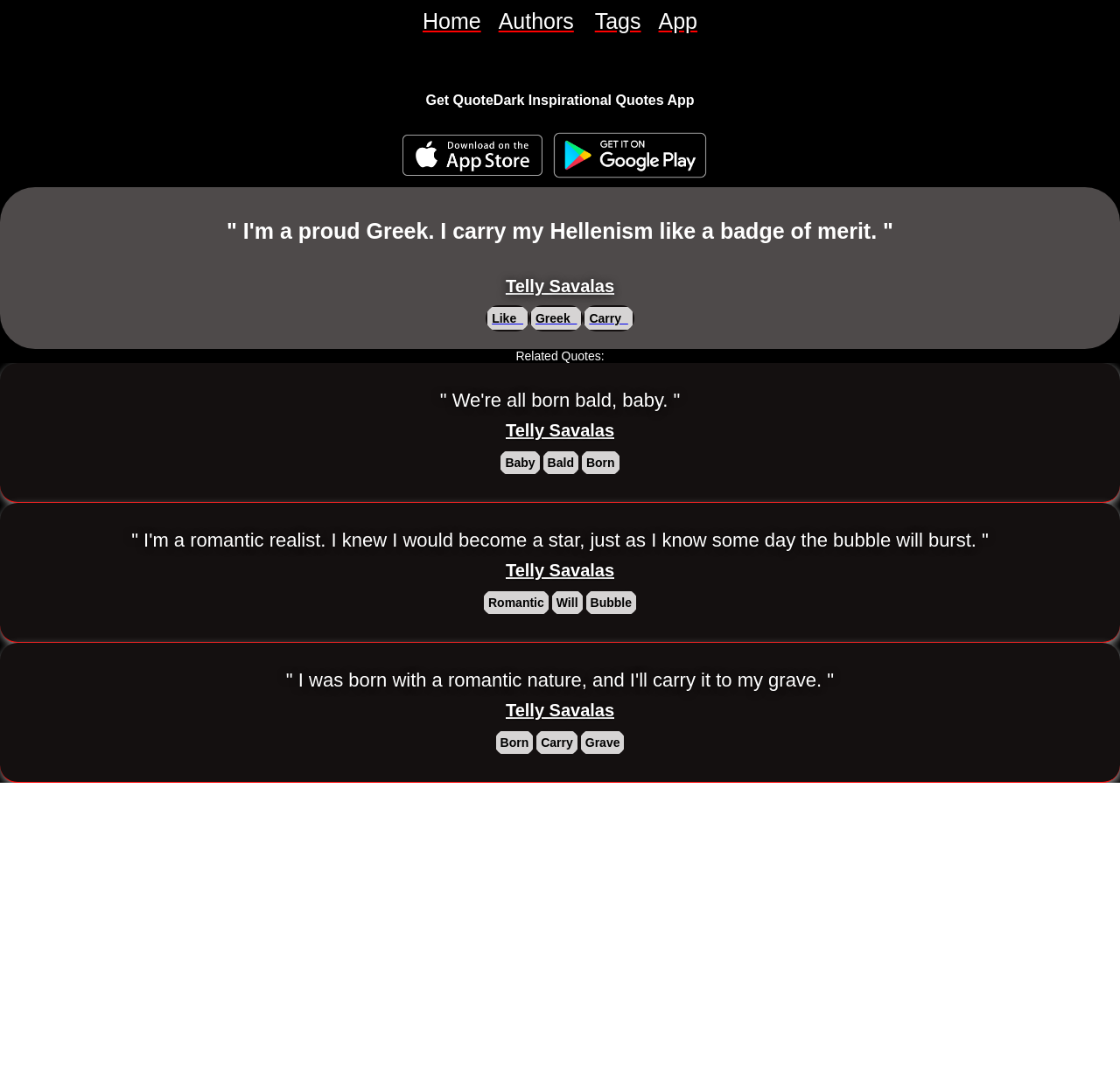Describe all the significant parts and information present on the webpage.

This webpage appears to be a quote collection page, specifically featuring quotes from Telly Savalas, a Greek actor. At the top of the page, there are four links: "Home", "Authors", "Tags", and "App", which are positioned horizontally and take up a small portion of the top section of the page.

Below these links, there is a heading that reads "Get QuoteDark Inspirational Quotes App", which is centered and takes up a significant portion of the top section. Underneath this heading, there are two links to download the QuoteDark Inspirational Quotes app for iOS and Android devices.

The main content of the page is a quote by Telly Savalas, which is displayed prominently in the middle of the page. The quote reads, "I'm a proud Greek. I carry my Hellenism like a badge of merit." Below the quote, there are three links to related words: "Telly Savalas", "Like", and "Greek", which are positioned horizontally.

Further down the page, there is a section labeled "Related Quotes:", which features four quotes from Telly Savalas. Each quote is accompanied by links to related words, such as "Baby", "Bald", and "Born". The quotes are displayed in a vertical list, with each quote taking up a significant portion of the page.

Throughout the page, there are multiple links to Telly Savalas' name, which suggests that the page is dedicated to showcasing his quotes and related content. Overall, the page has a simple and organized layout, with a focus on displaying quotes and related information.